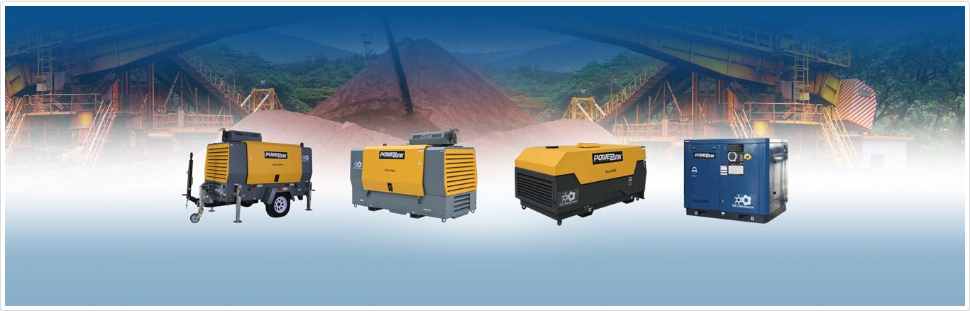Interpret the image and provide an in-depth description.

The image showcases a collection of PowerLink mobile air compressors set against a construction backdrop, emphasizing their robust design and versatility. The compressors, characterized by their distinct yellow and gray exteriors, are arranged thoughtfully from left to right. Each unit is designed for efficient performance, ideal for various construction environments. The background fades into a vibrant landscape, featuring large machinery and piles of material, indicative of an active construction site. This setting highlights the products' adaptability to demanding conditions, making them suitable for applications in construction, mining, and more.